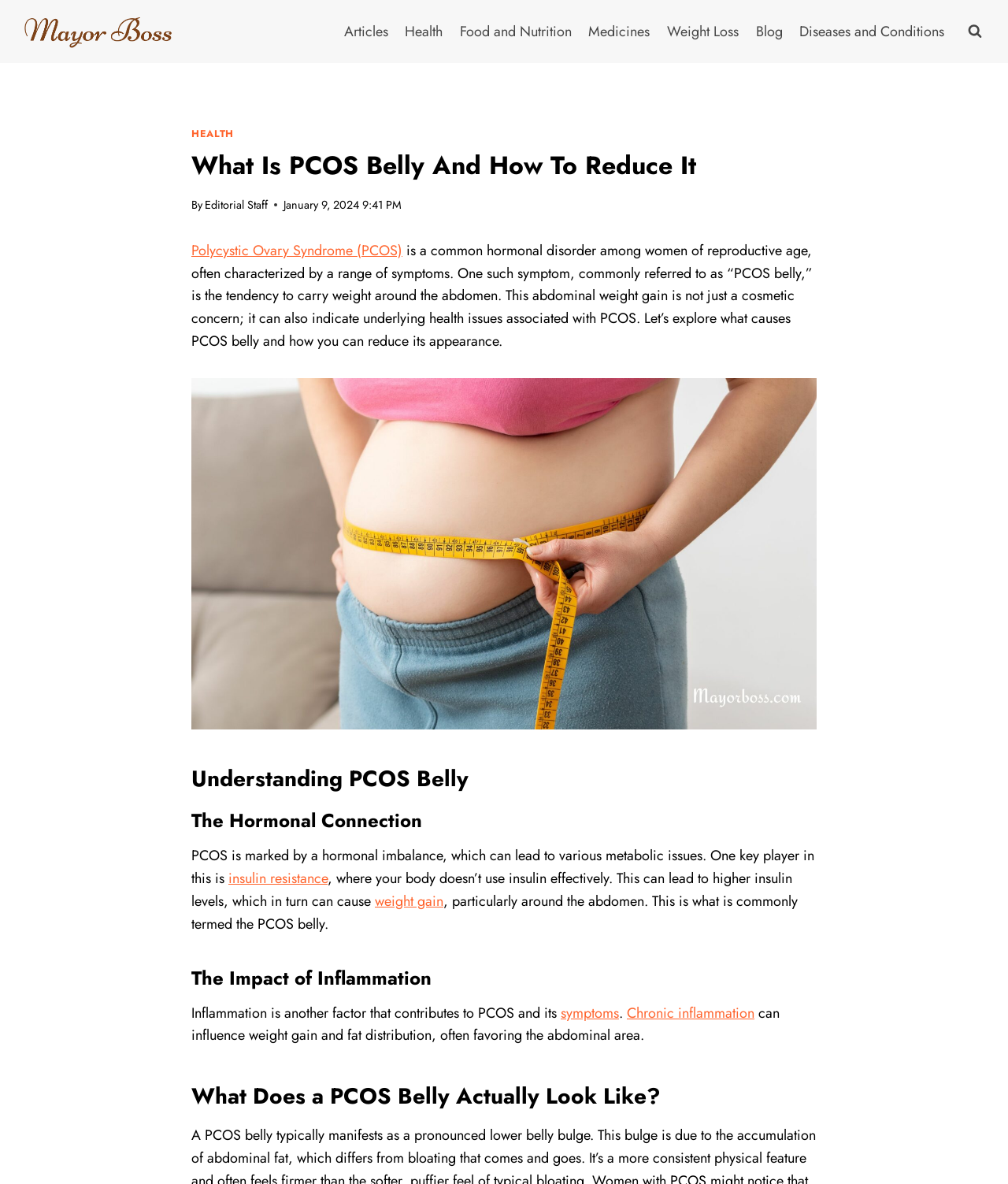Find the bounding box coordinates for the element described here: "Polycystic Ovary Syndrome (PCOS)".

[0.19, 0.203, 0.399, 0.22]